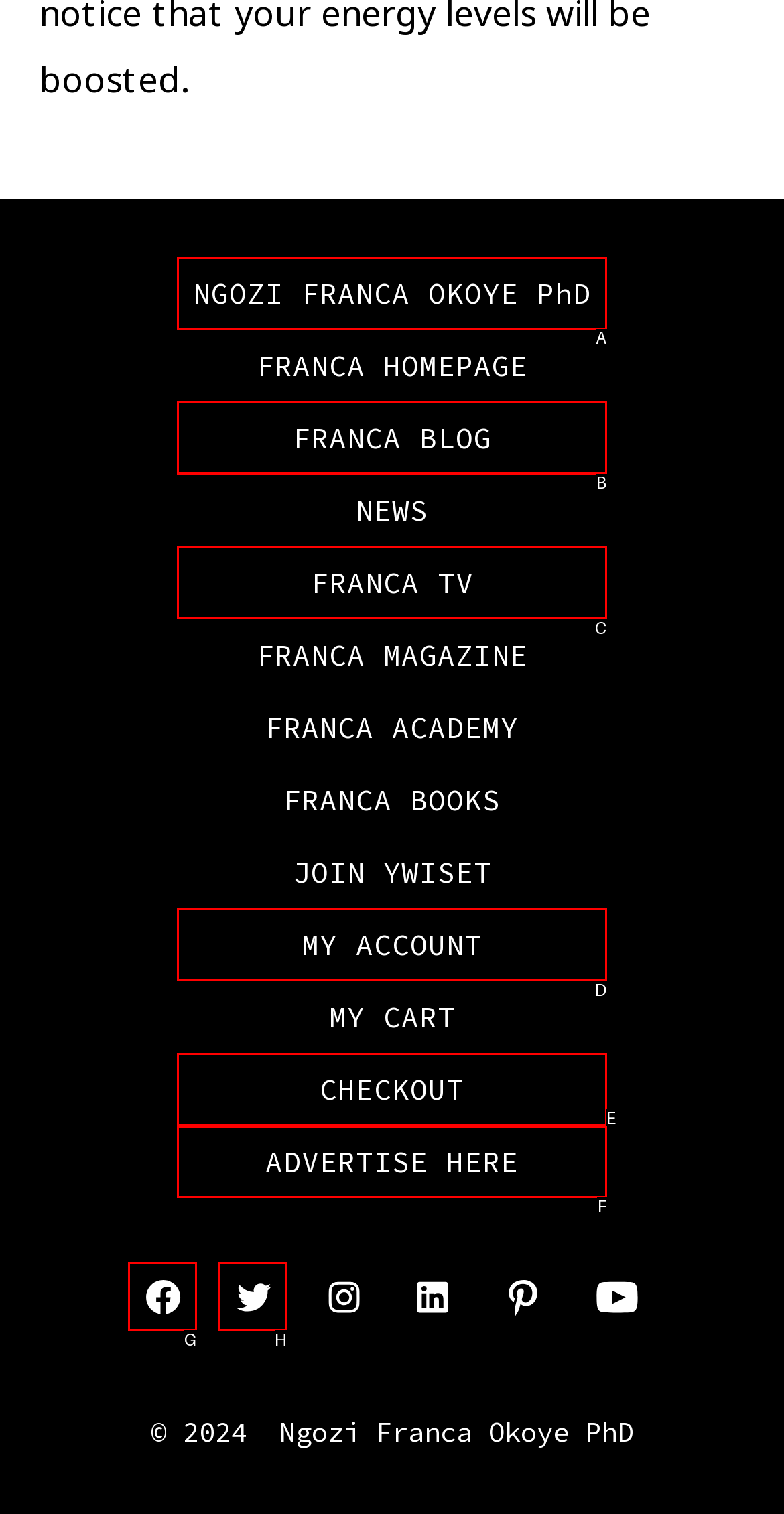Tell me which one HTML element you should click to complete the following task: advertise here
Answer with the option's letter from the given choices directly.

F